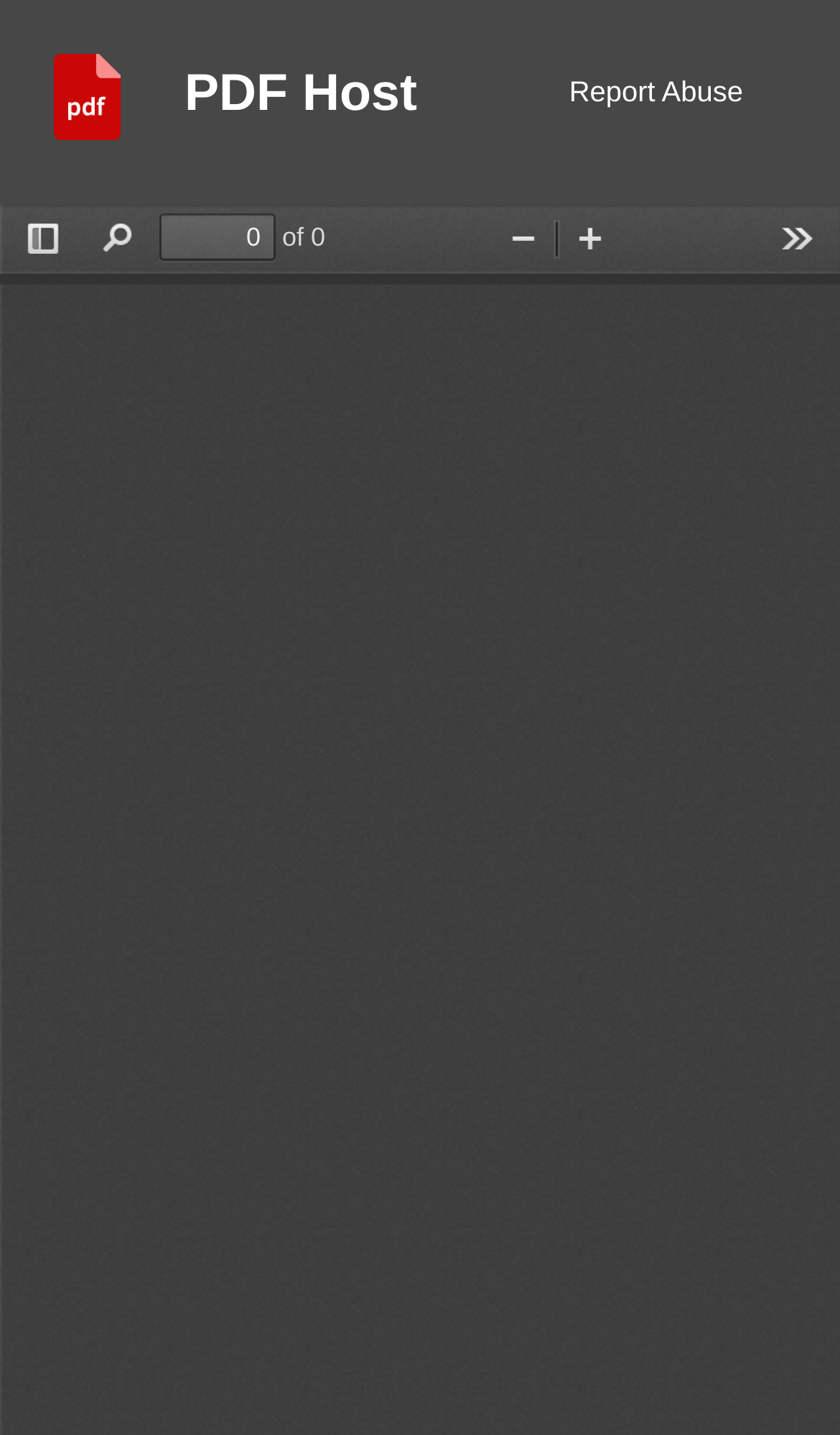What is the current page number?
Based on the image, provide your answer in one word or phrase.

1